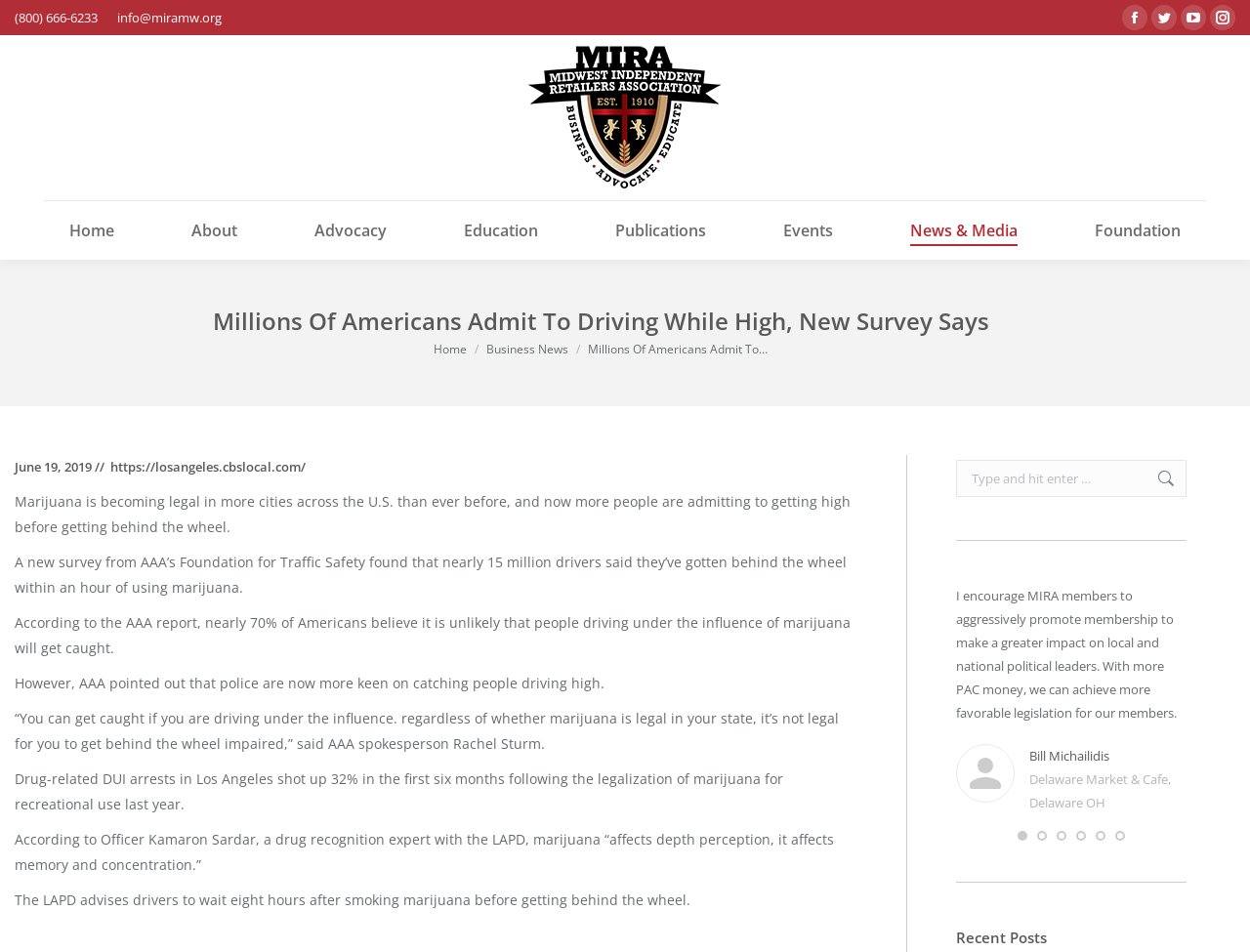Please give the bounding box coordinates of the area that should be clicked to fulfill the following instruction: "Click on the 'Home' link". The coordinates should be in the format of four float numbers from 0 to 1, i.e., [left, top, right, bottom].

[0.055, 0.228, 0.091, 0.256]